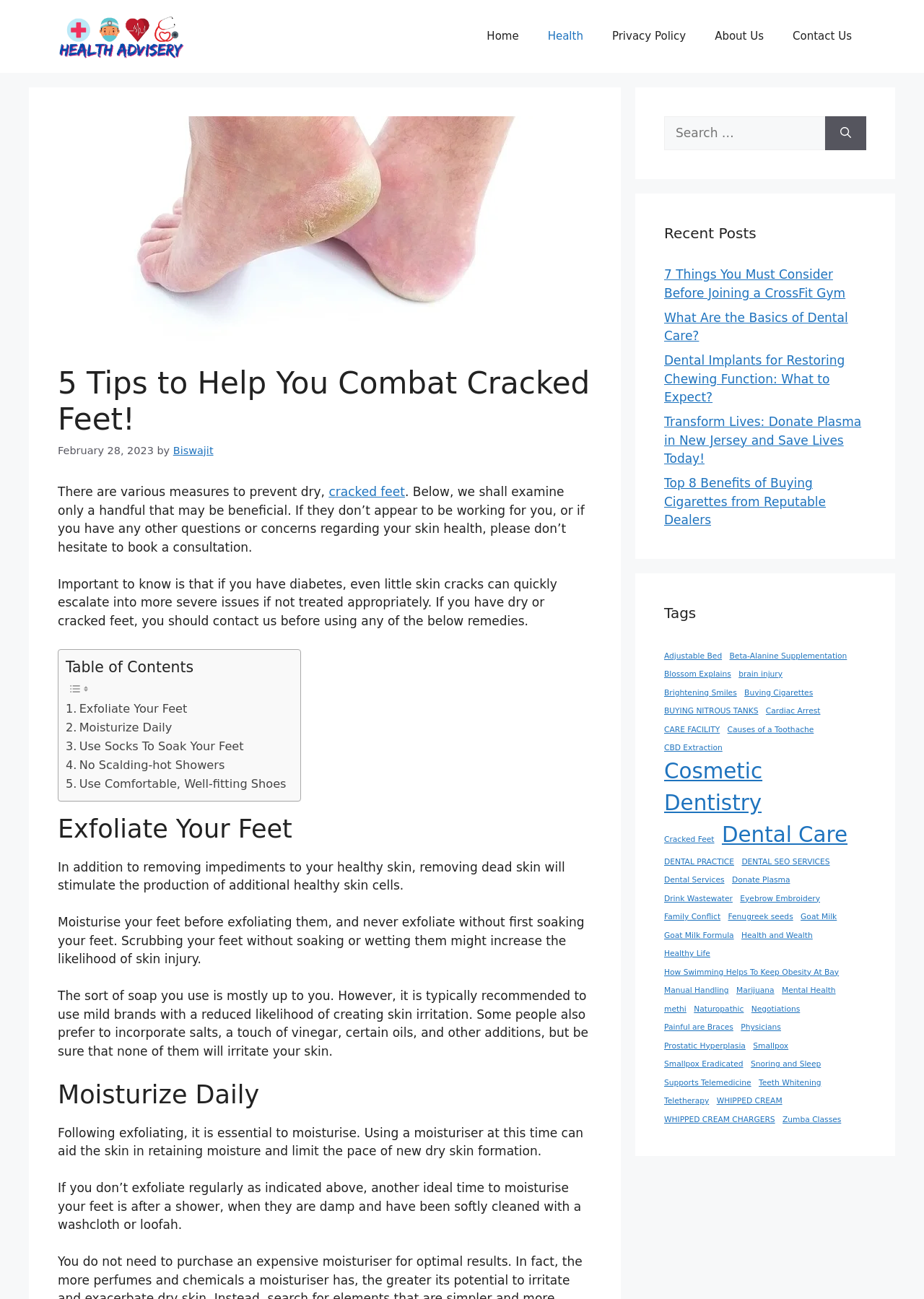What is the topic of the webpage?
Utilize the image to construct a detailed and well-explained answer.

The webpage is about cracked feet, as indicated by the heading '5 Tips to Help You Combat Cracked Feet!' and the content of the webpage which provides tips and information on how to prevent and treat cracked feet.